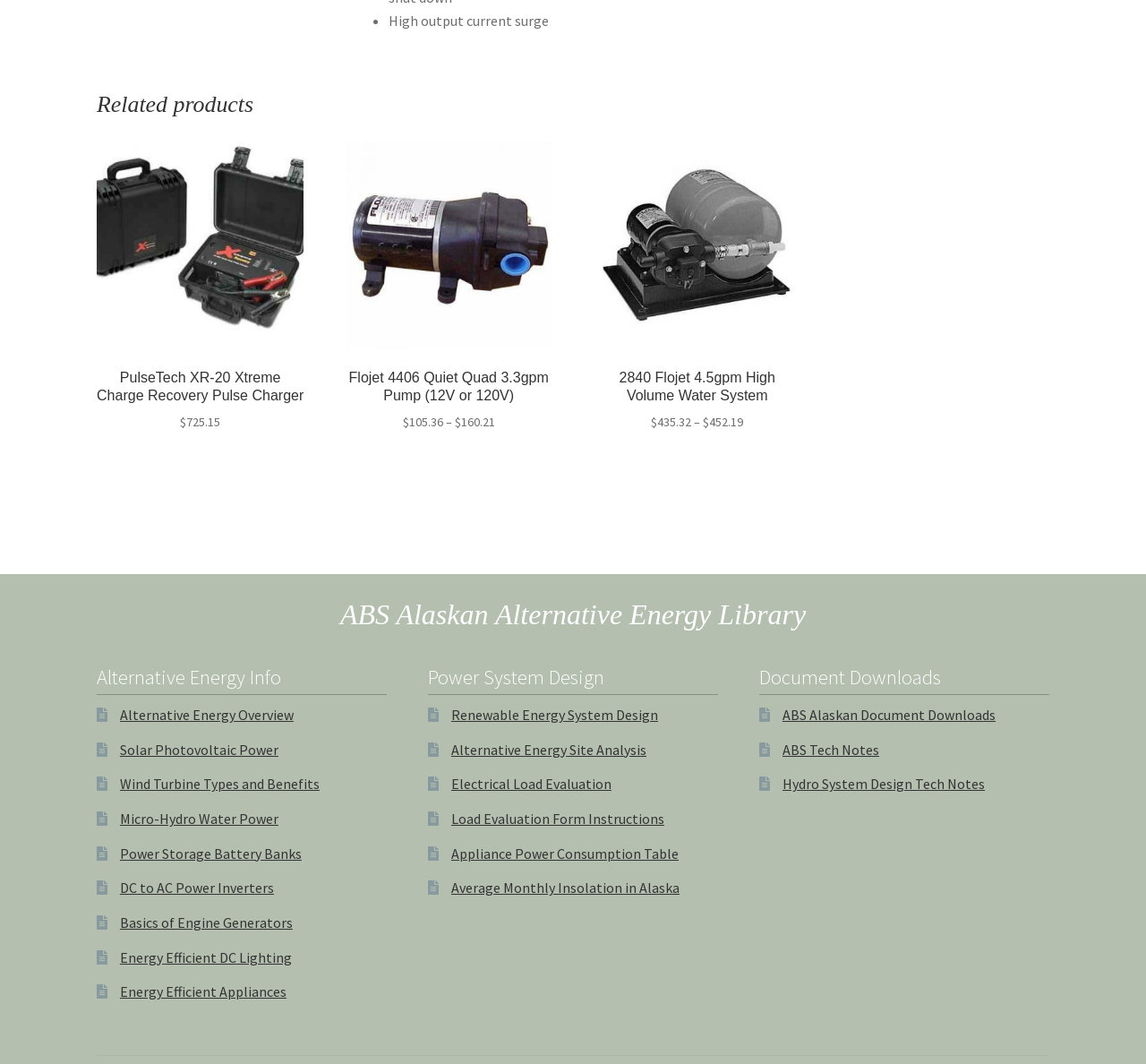Please identify the bounding box coordinates of the element's region that I should click in order to complete the following instruction: "Learn about Power Storage Battery Banks". The bounding box coordinates consist of four float numbers between 0 and 1, i.e., [left, top, right, bottom].

[0.105, 0.794, 0.263, 0.81]